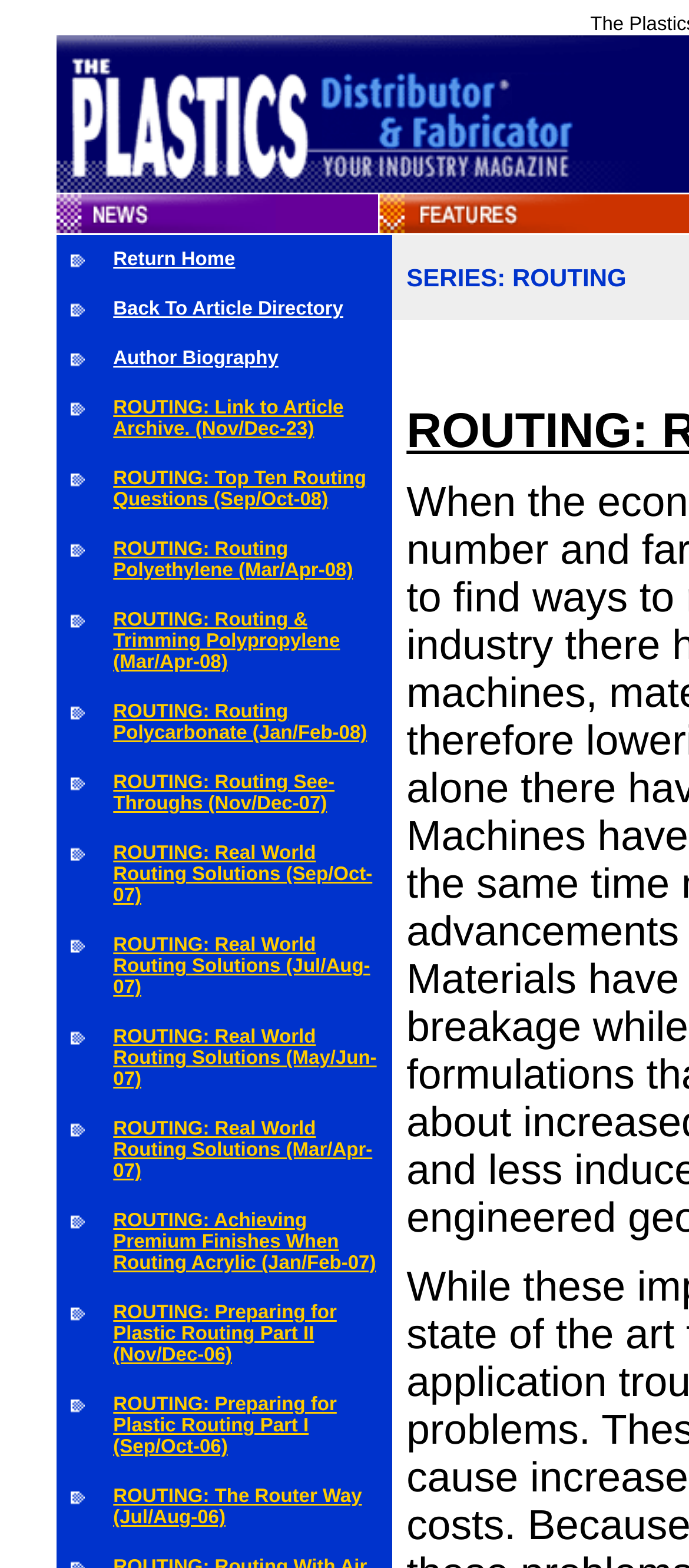Locate the UI element described by alt="Features" in the provided webpage screenshot. Return the bounding box coordinates in the format (top-left x, top-left y, bottom-right x, bottom-right y), ensuring all values are between 0 and 1.

[0.548, 0.136, 0.869, 0.152]